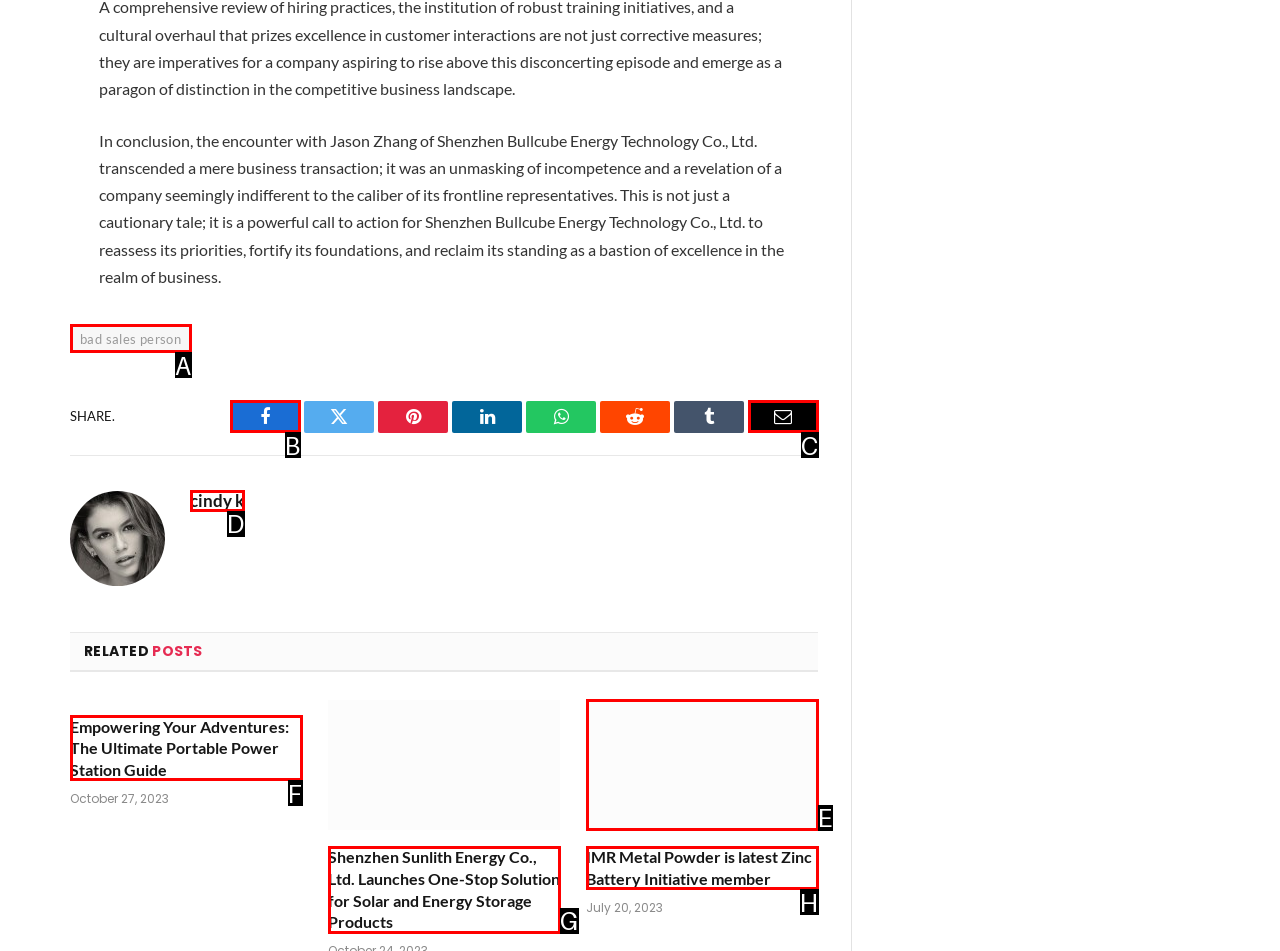Select the letter from the given choices that aligns best with the description: cindy k. Reply with the specific letter only.

D